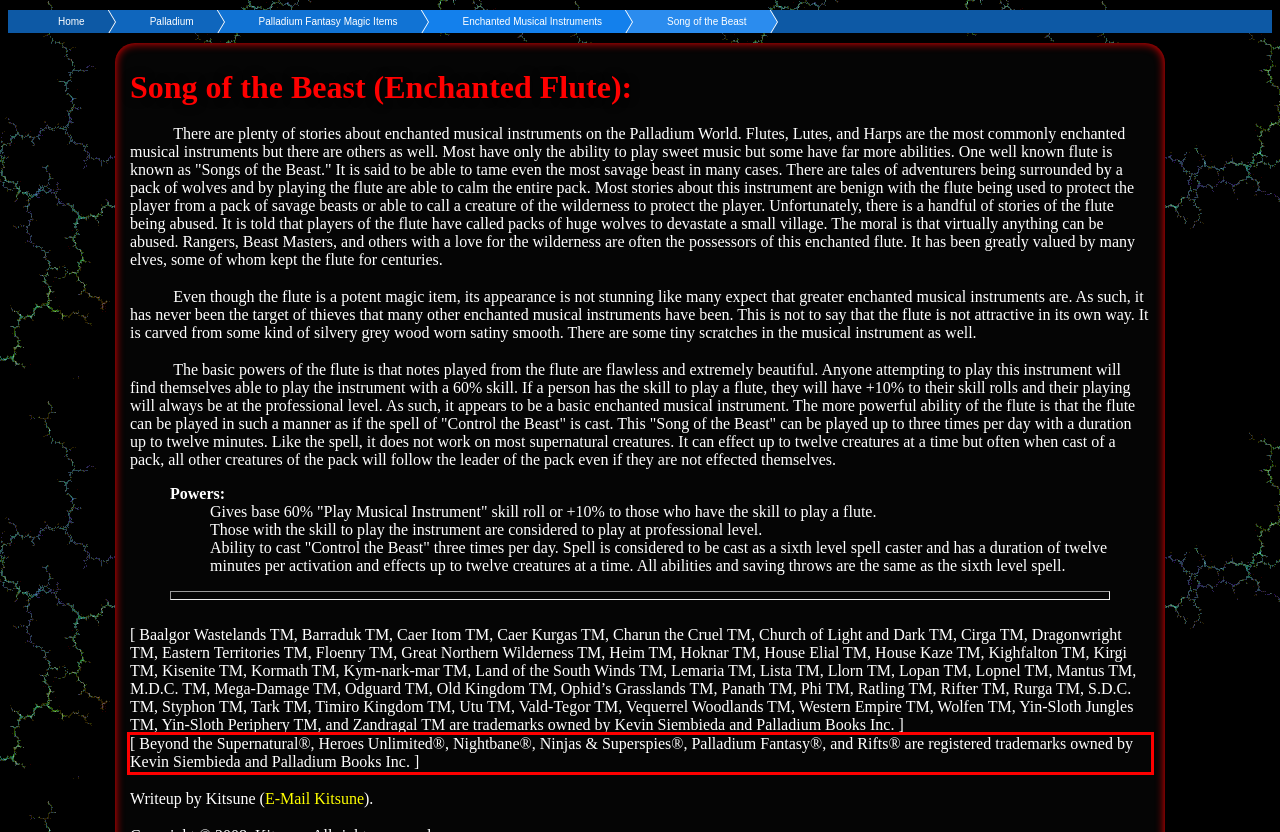You are provided with a screenshot of a webpage containing a red bounding box. Please extract the text enclosed by this red bounding box.

[ Beyond the Supernatural®, Heroes Unlimited®, Nightbane®, Ninjas & Superspies®, Palladium Fantasy®, and Rifts® are registered trademarks owned by Kevin Siembieda and Palladium Books Inc. ]